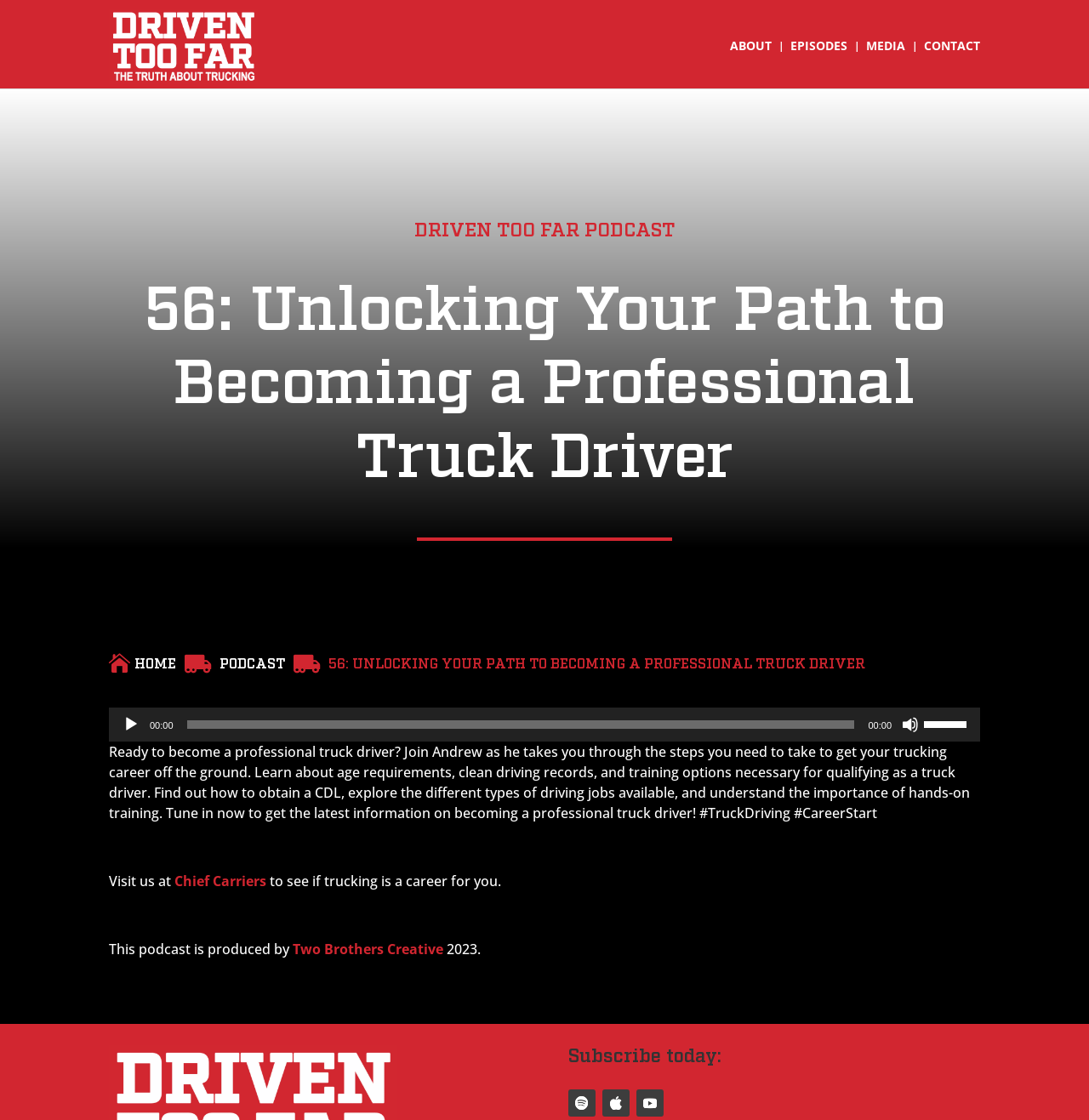Locate the bounding box of the UI element defined by this description: "Contact". The coordinates should be given as four float numbers between 0 and 1, formatted as [left, top, right, bottom].

[0.848, 0.008, 0.9, 0.075]